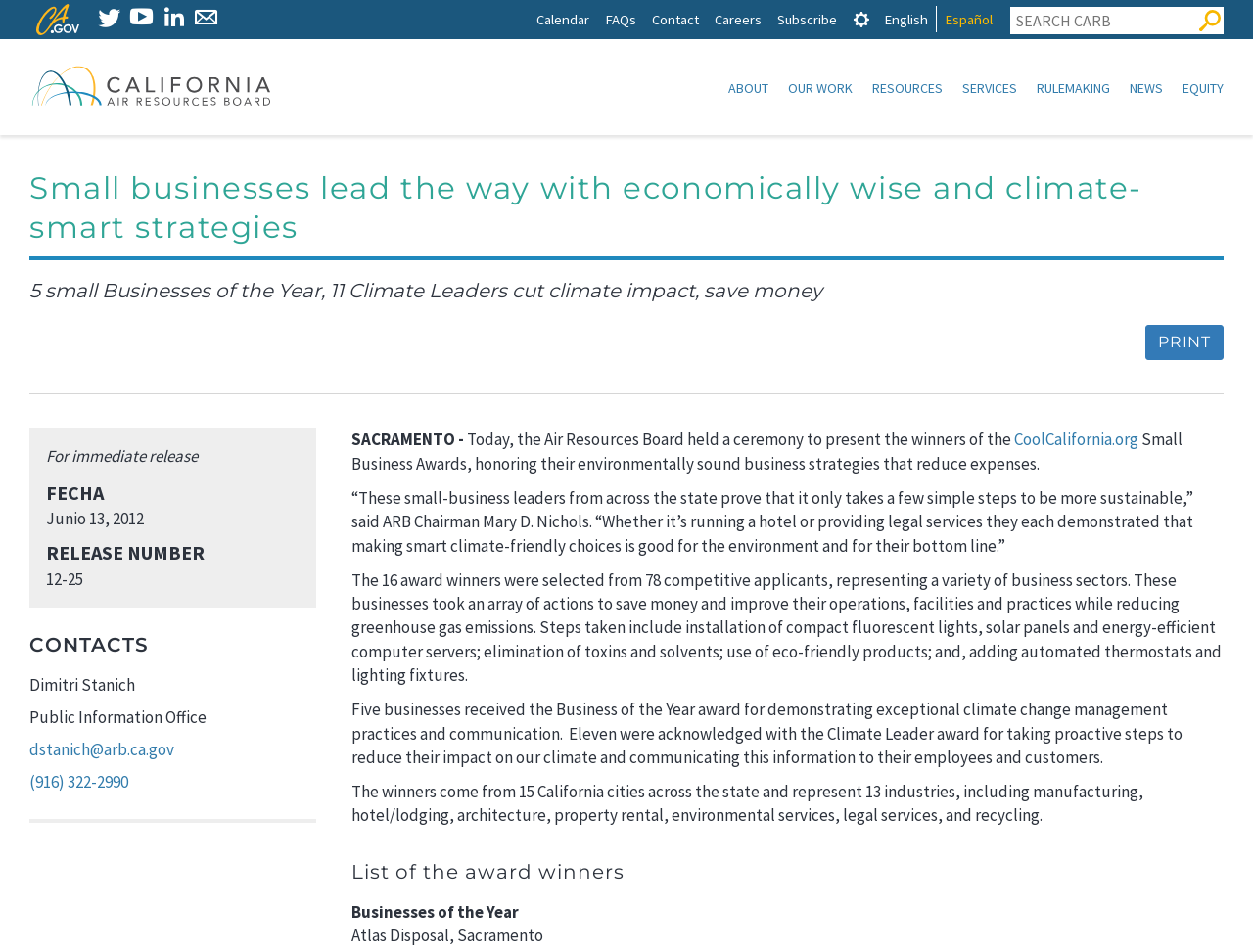Determine the bounding box coordinates for the clickable element required to fulfill the instruction: "Search for something". Provide the coordinates as four float numbers between 0 and 1, i.e., [left, top, right, bottom].

[0.806, 0.007, 0.955, 0.036]